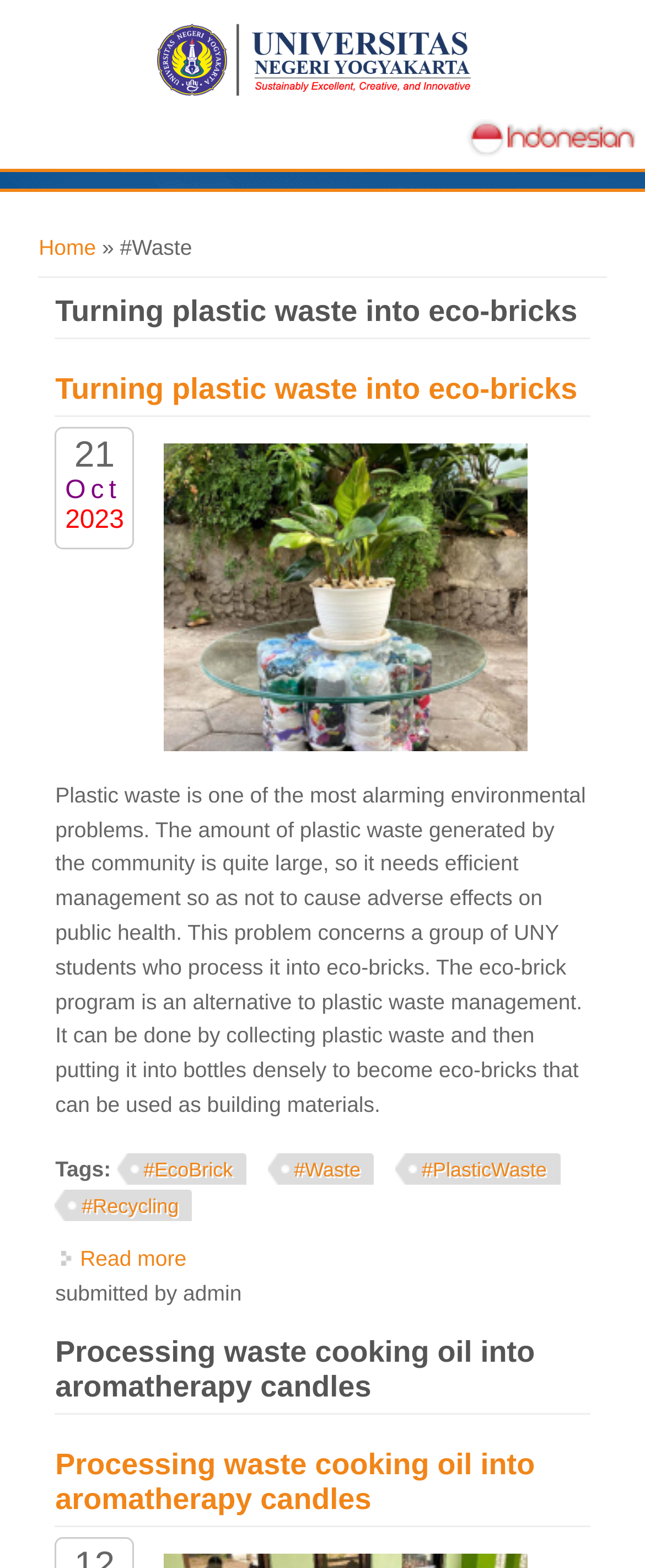Use a single word or phrase to answer this question: 
How many tags are associated with the first article?

4